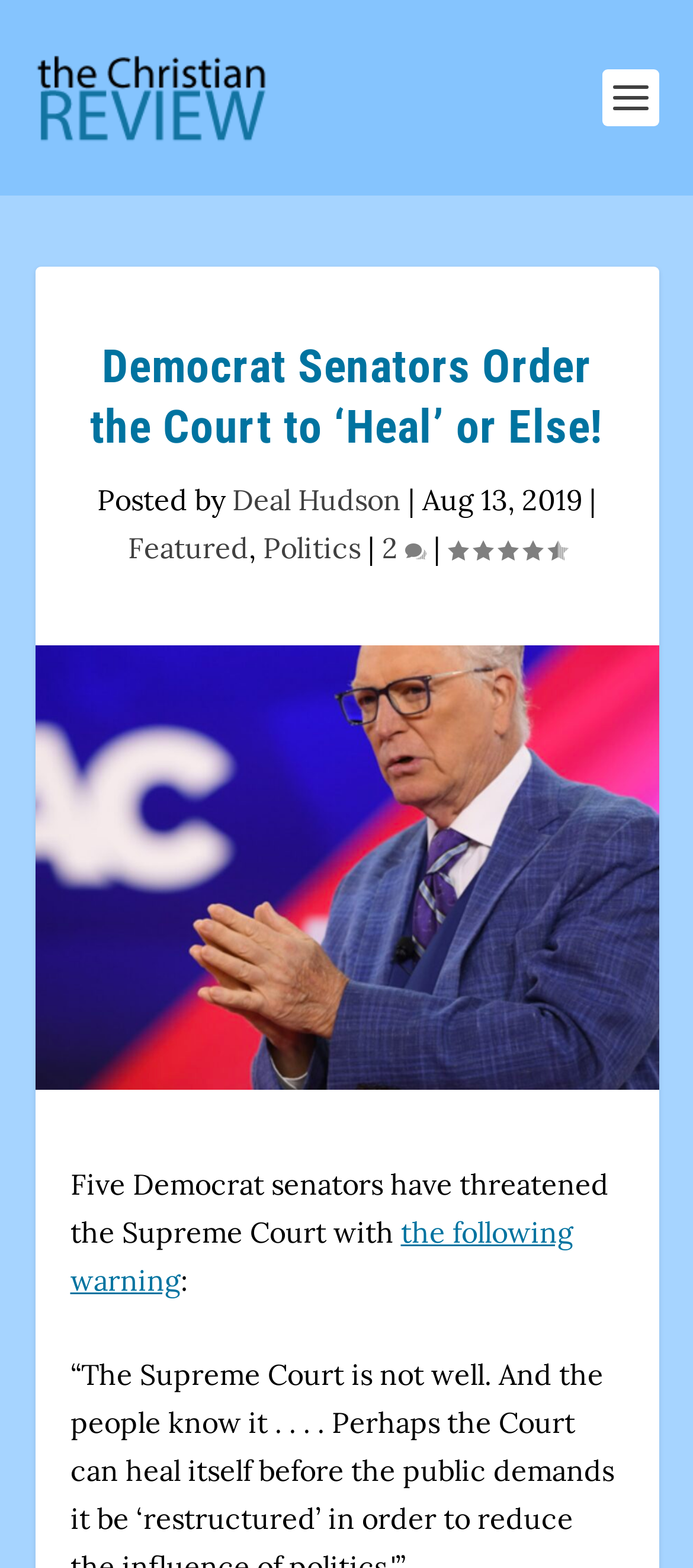Offer a meticulous description of the webpage's structure and content.

The webpage appears to be an article from The Christian Review, with the title "Democrat Senators Order the Court to ‘Heal’ or Else!" prominently displayed at the top. Below the title, there is a section with the author's name, "Deal Hudson", and the date "Aug 13, 2019". 

To the left of the author's name, there is a link to the website's homepage, "The Christian Review", accompanied by a small image of the website's logo. 

The article is categorized under "Featured" and "Politics", with links to these categories situated above the article's content. There is also a comment count and rating section, with 2 comments and a rating of 4.50 out of 5. 

The main content of the article is an image with the same title as the webpage, taking up most of the page's width. Below the image, the article begins with the text "Five Democrat senators have threatened the Supreme Court with..." followed by a link to "the following warning".